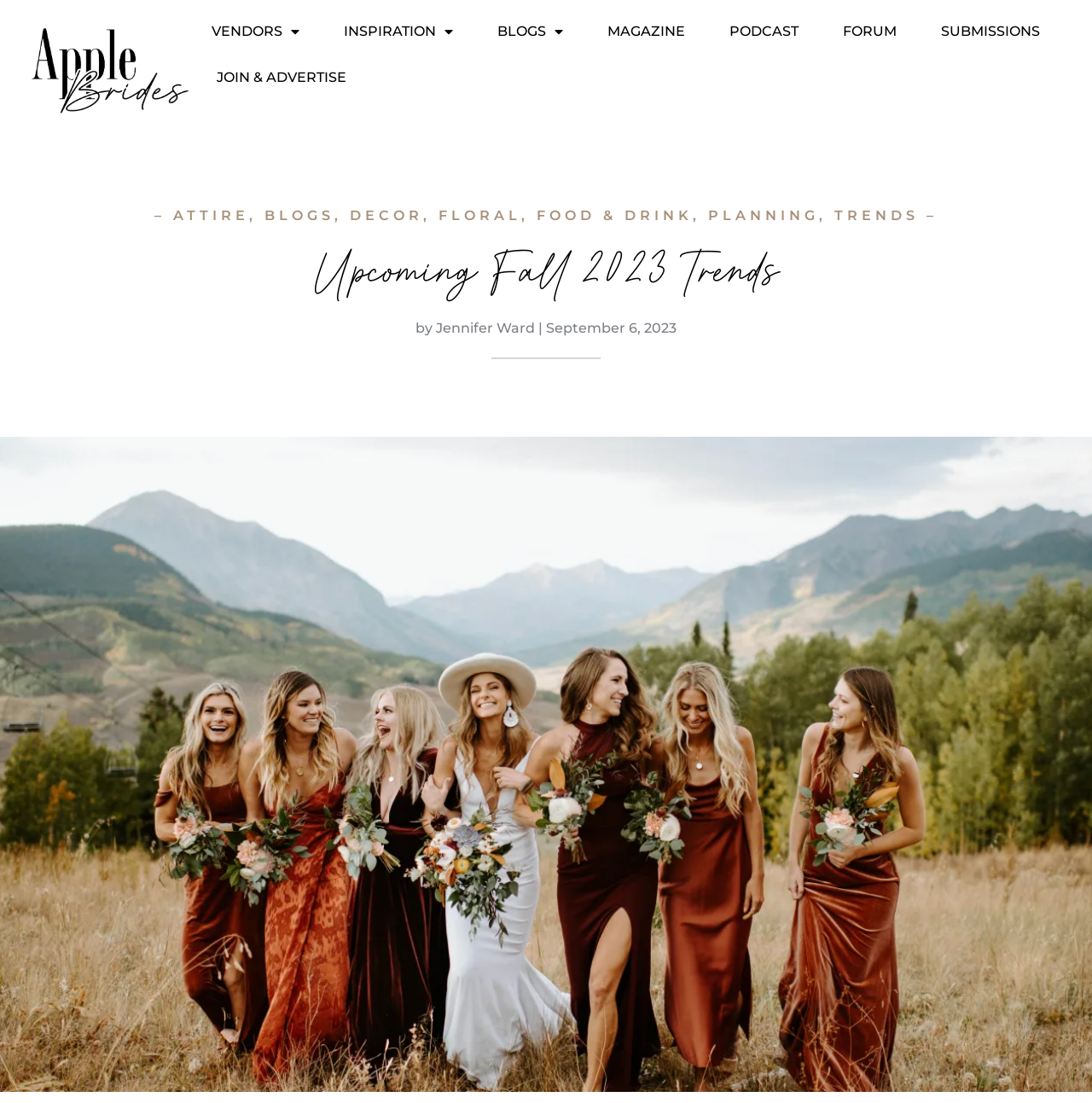Locate the UI element described as follows: "01305 777679". Return the bounding box coordinates as four float numbers between 0 and 1 in the order [left, top, right, bottom].

None